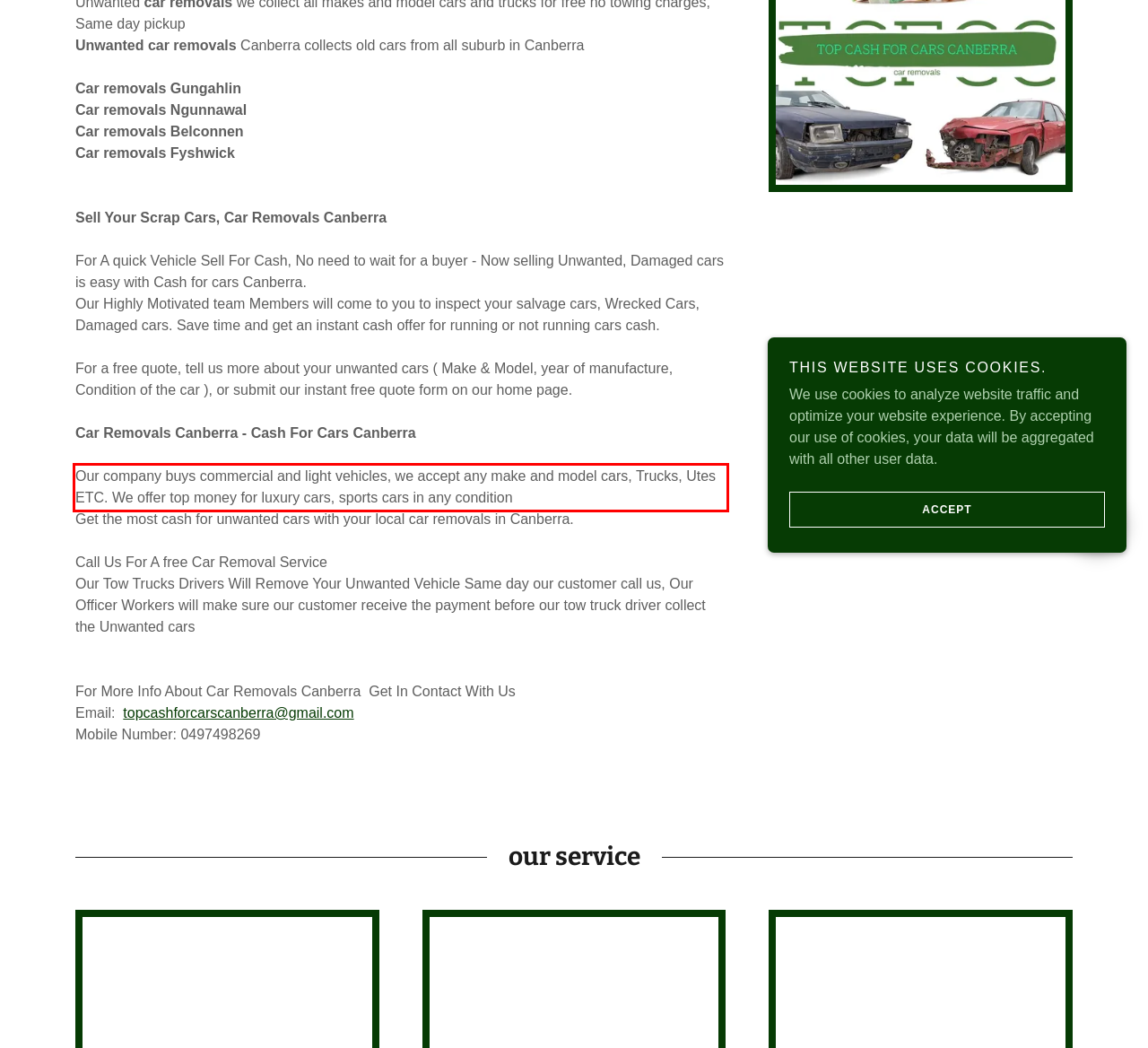There is a UI element on the webpage screenshot marked by a red bounding box. Extract and generate the text content from within this red box.

Our company buys commercial and light vehicles, we accept any make and model cars, Trucks, Utes ETC. We offer top money for luxury cars, sports cars in any condition